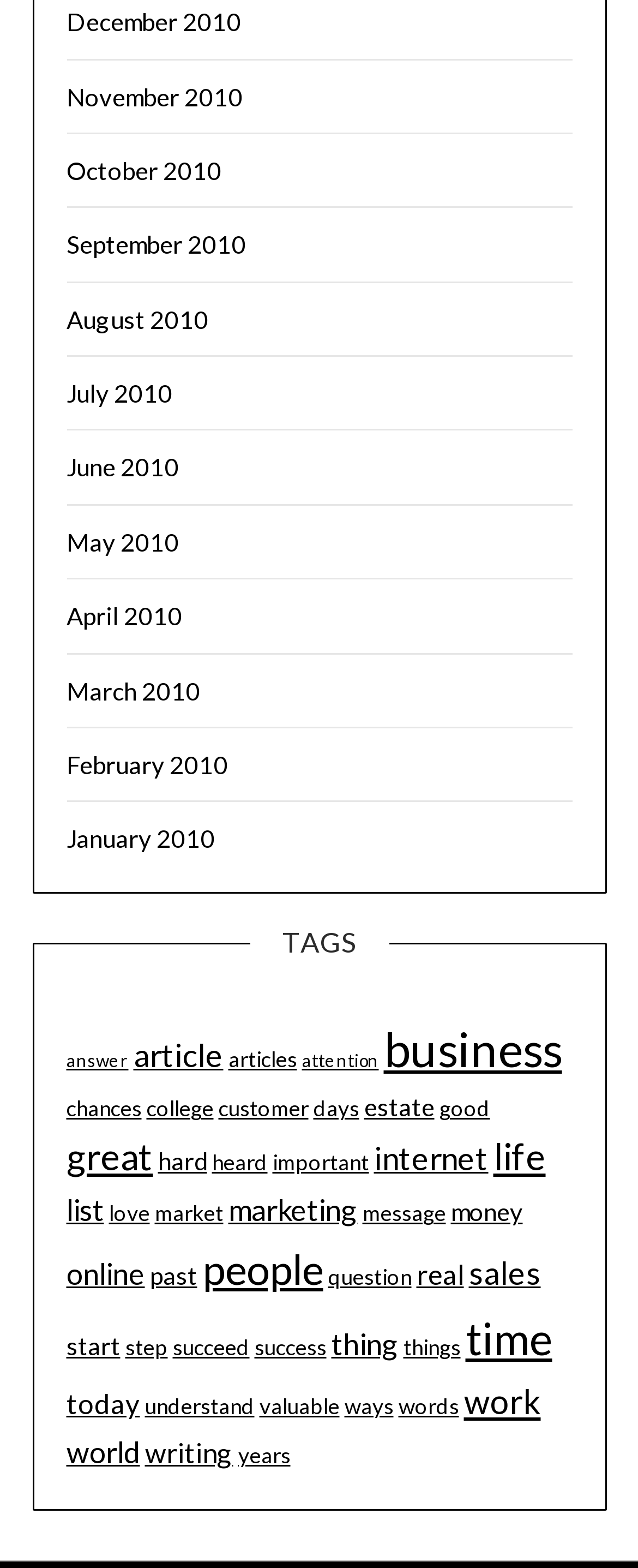Identify the bounding box of the UI element that matches this description: "May 2010".

[0.104, 0.336, 0.281, 0.355]